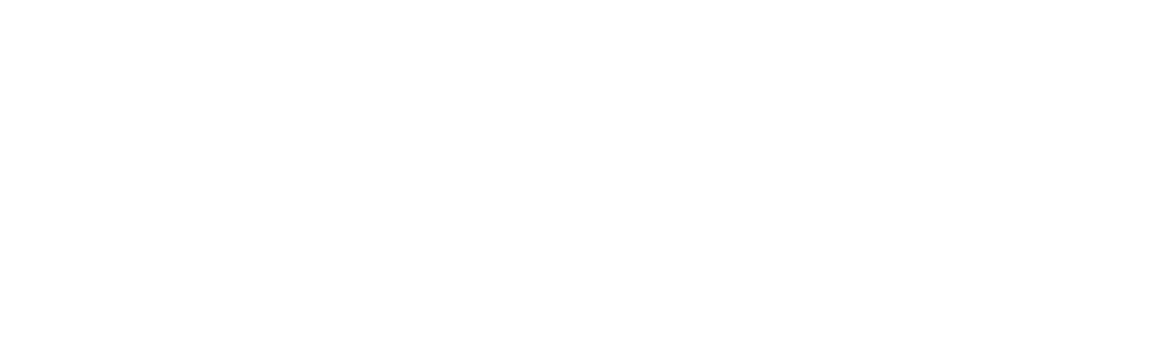Give a thorough and detailed caption for the image.

This image showcases an exquisite pair of chased gilt bronze candelabra, characterized by their elegantly fluted stems. The candelabra are adorned with intricate decorations, including laurel toruses, fretted friezes, and elegant interlace and pearl motifs. Each nozzle features refined gadrooning and stylized leaves, contributing to their luxurious appearance. The round bases are beautifully detailed with wide fluting and twisted ribbon bands, enhancing the overall aesthetic. Notably, the removable light bouquets are designed with two lateral arms that gracefully terminate in scrolling acanthus leaves, while the fluted drip pans display interlace friezes. At the center of each candelabrum stands an urn, elegantly designed to feature a third light, showcasing both functionality and artistry. This stunning piece not only serves as functional lighting but also as a magnificent decorative element in any setting.